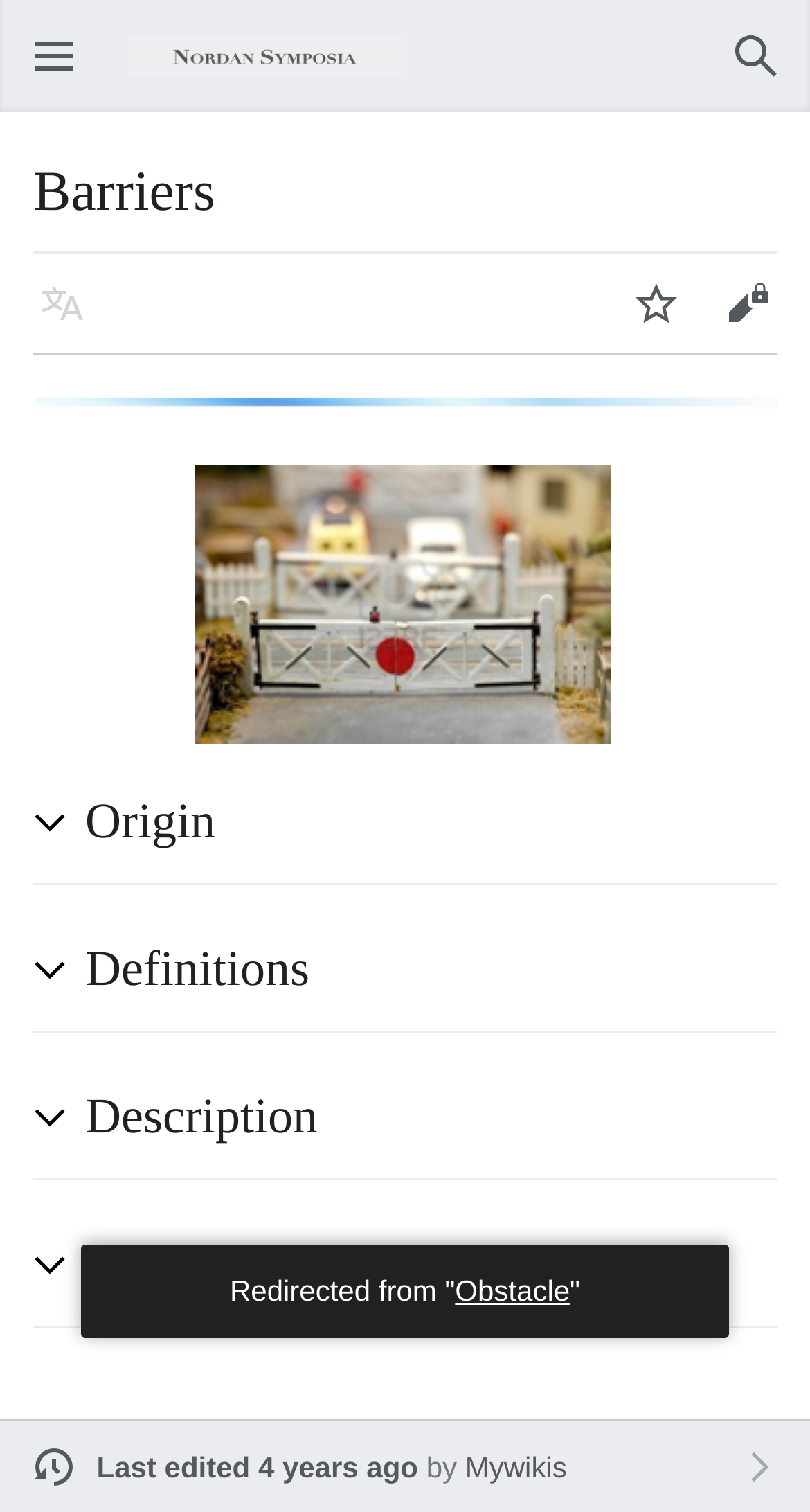Find the bounding box coordinates for the UI element whose description is: "Mywikis". The coordinates should be four float numbers between 0 and 1, in the format [left, top, right, bottom].

[0.574, 0.959, 0.7, 0.981]